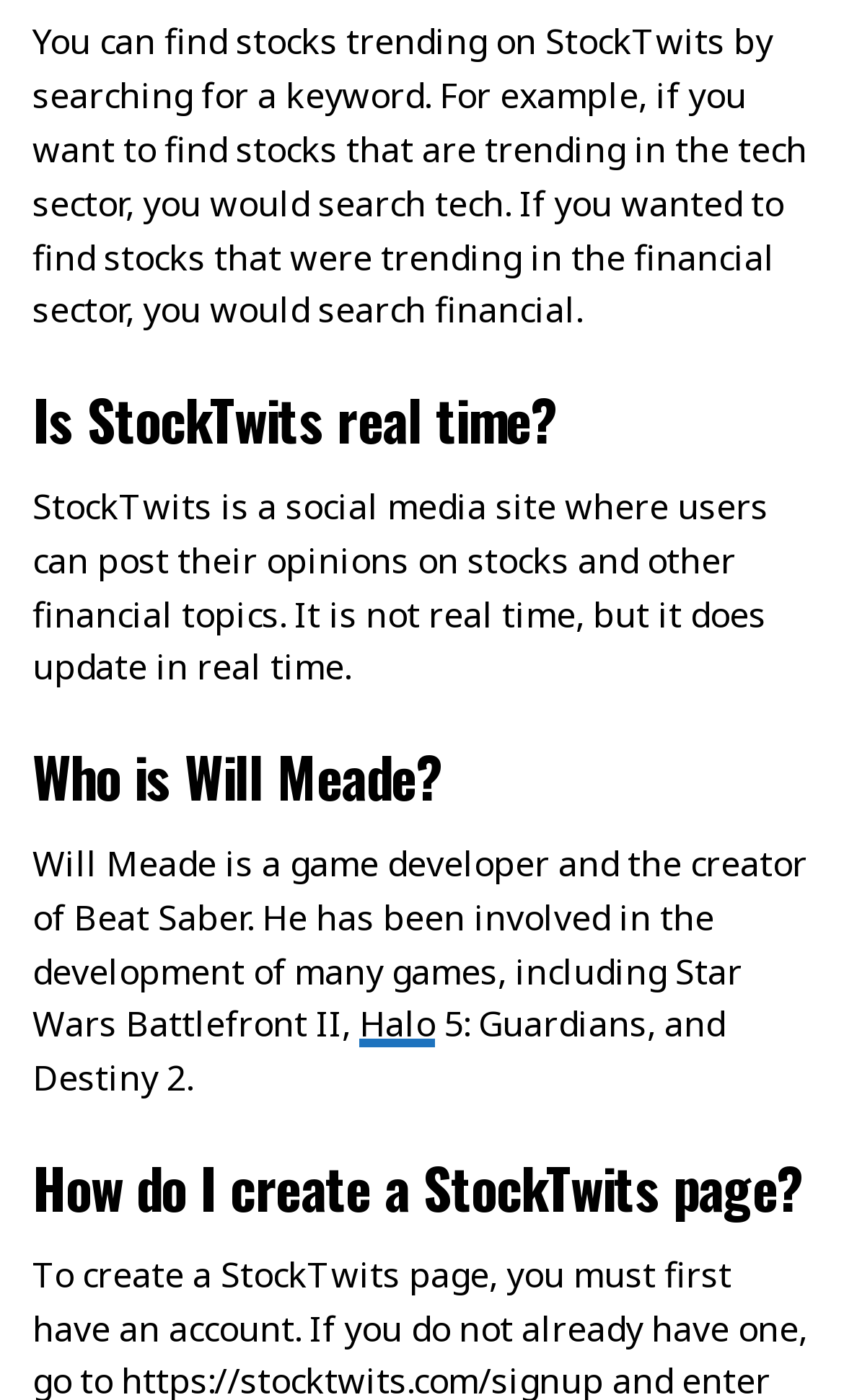Using the information from the screenshot, answer the following question thoroughly:
What is one of the games developed by Will Meade?

The webpage lists Halo as one of the games developed by Will Meade, along with Star Wars Battlefront II, 5: Guardians, and Destiny 2.